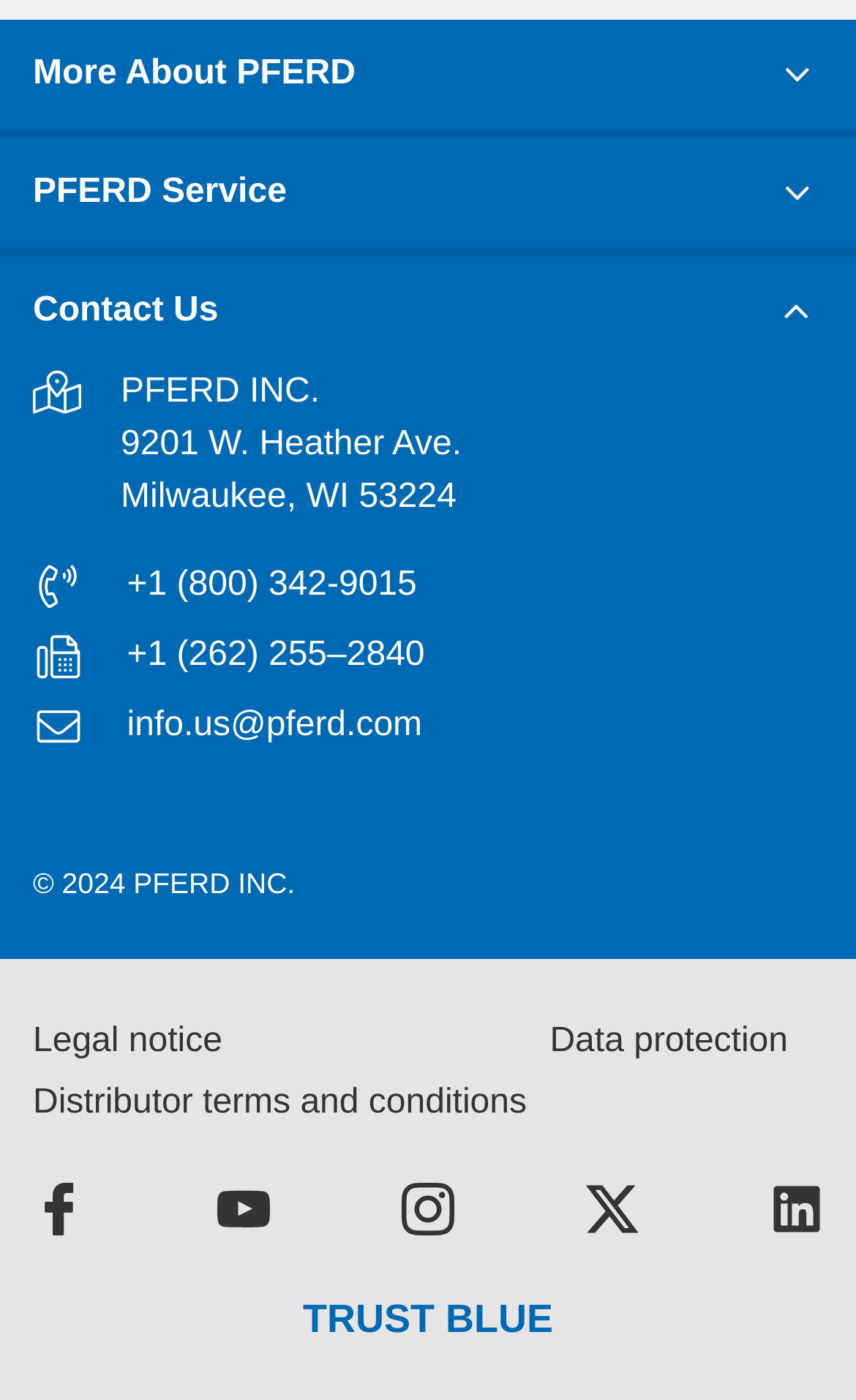Identify the bounding box coordinates of the element that should be clicked to fulfill this task: "Send an email to info.us@pferd.com". The coordinates should be provided as four float numbers between 0 and 1, i.e., [left, top, right, bottom].

[0.038, 0.501, 0.539, 0.538]